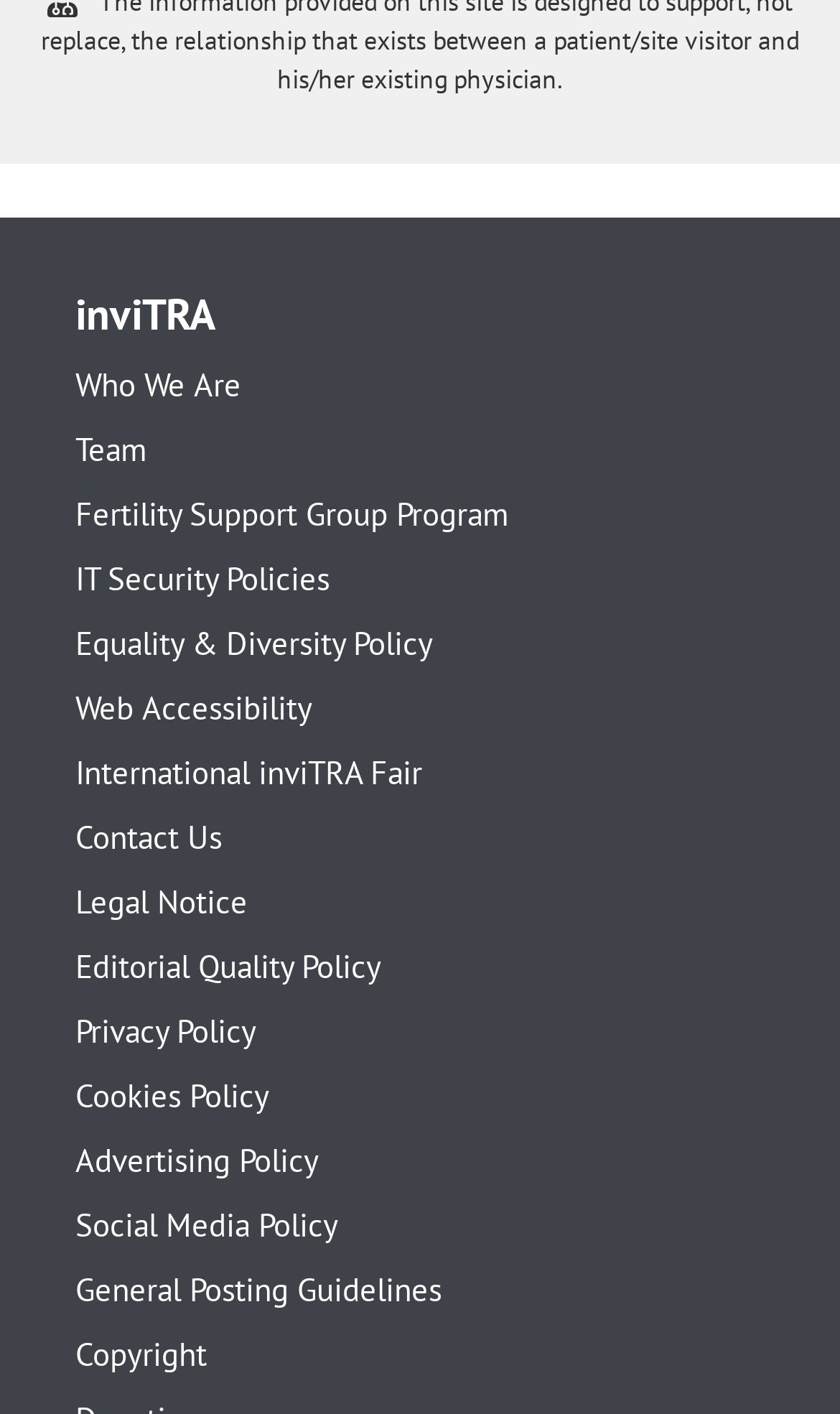Provide the bounding box coordinates of the section that needs to be clicked to accomplish the following instruction: "Read about Margaret Cavendish."

None